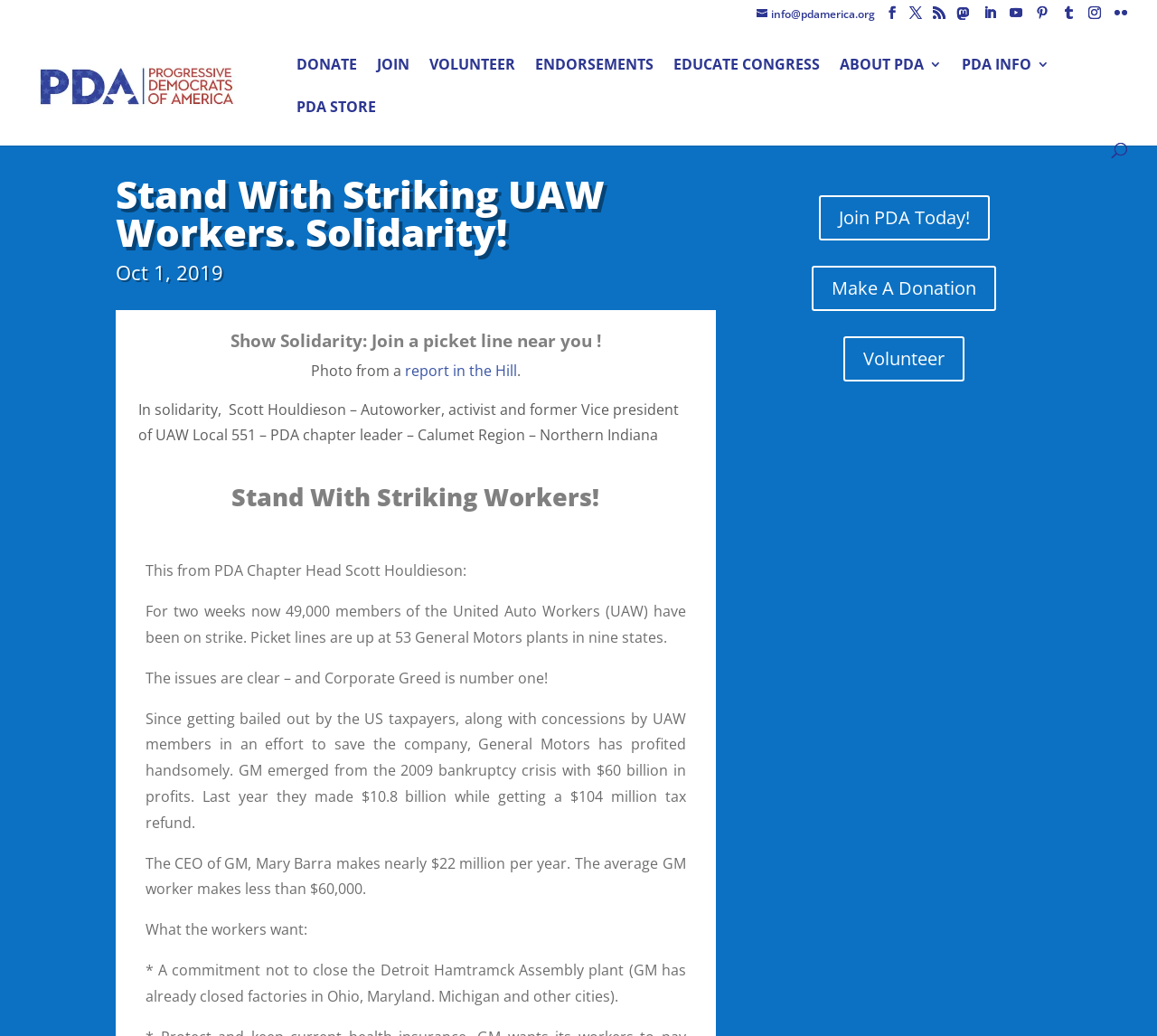Respond to the following question using a concise word or phrase: 
What is the name of the CEO of General Motors?

Mary Barra